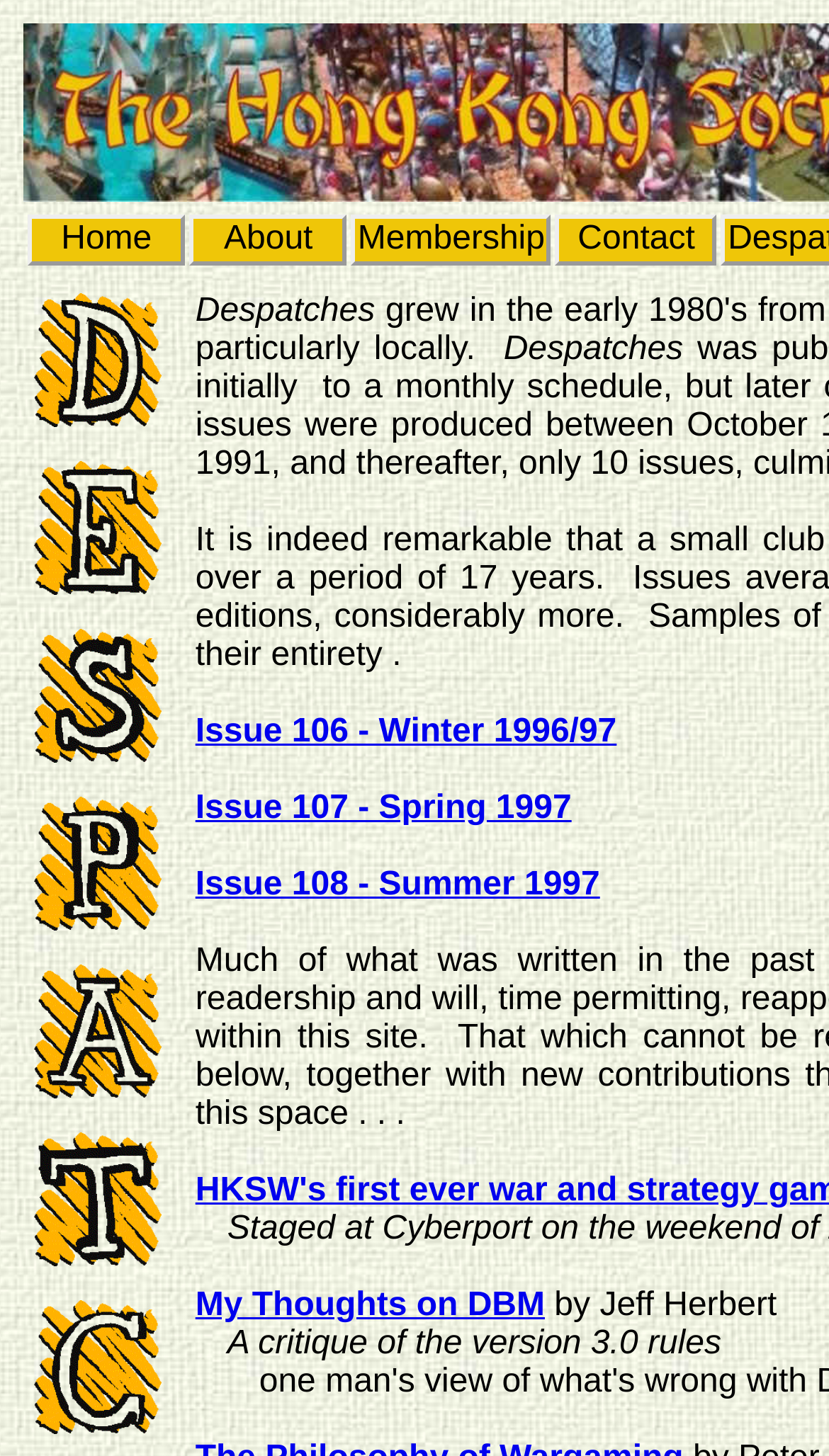How many navigation links are there?
Please respond to the question thoroughly and include all relevant details.

I counted the number of gridcell elements with link elements inside them, which are 'Home', 'About', 'Membership', and 'Contact', so there are 4 navigation links.